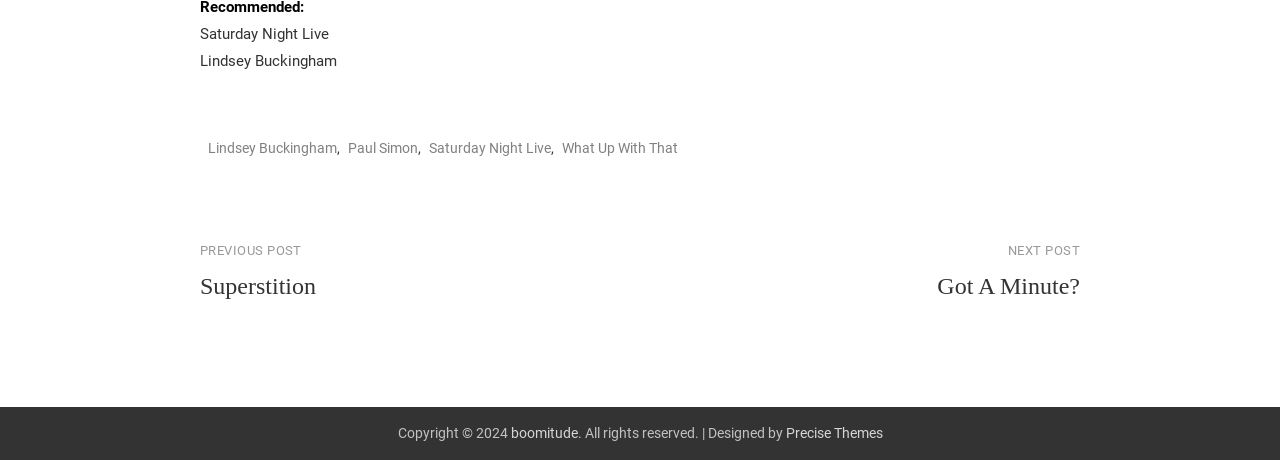Who is the musician mentioned?
Please provide a single word or phrase as your answer based on the screenshot.

Lindsey Buckingham